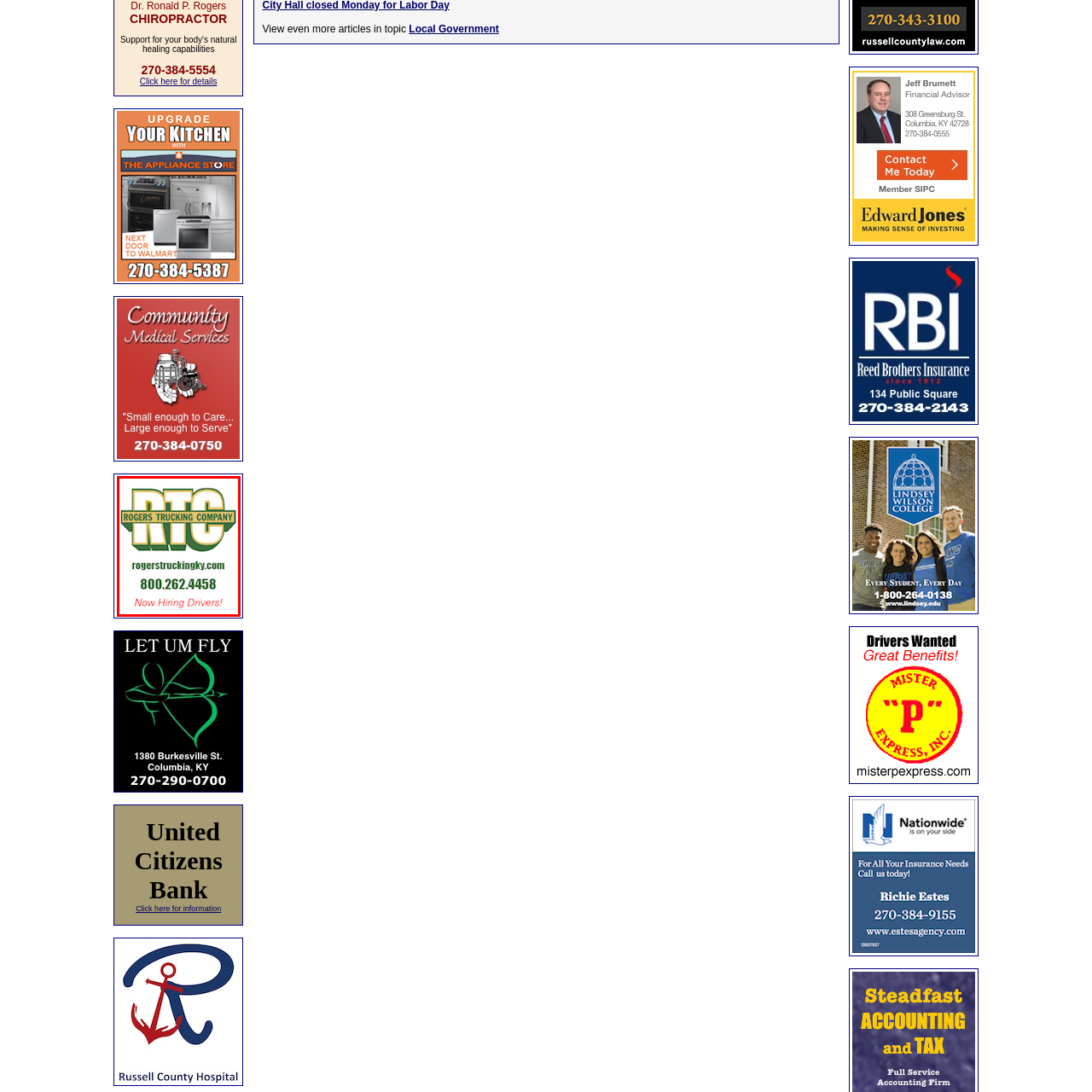Provide a detailed account of the visual content within the red-outlined section of the image.

The image features an advertisement for Rogers Trucking Company, prominently displaying the company's logo with the initials "RTC" in bold, vibrant green and yellow lettering. Below the logo, the full name "ROGERS TRUCKING COMPANY" is presented. The contact information includes a phone number, "800.262.4458," centered on the image, making it easily accessible for potential inquiries. Additionally, the website "rogerstruckingky.com" is listed underneath the phone number. At the bottom, in a striking red font, is a call to action that reads "Now Hiring Drivers!" This combination of elements highlights the company's recruitment efforts while providing essential contact details, making it an effective advertisement for attracting new drivers.